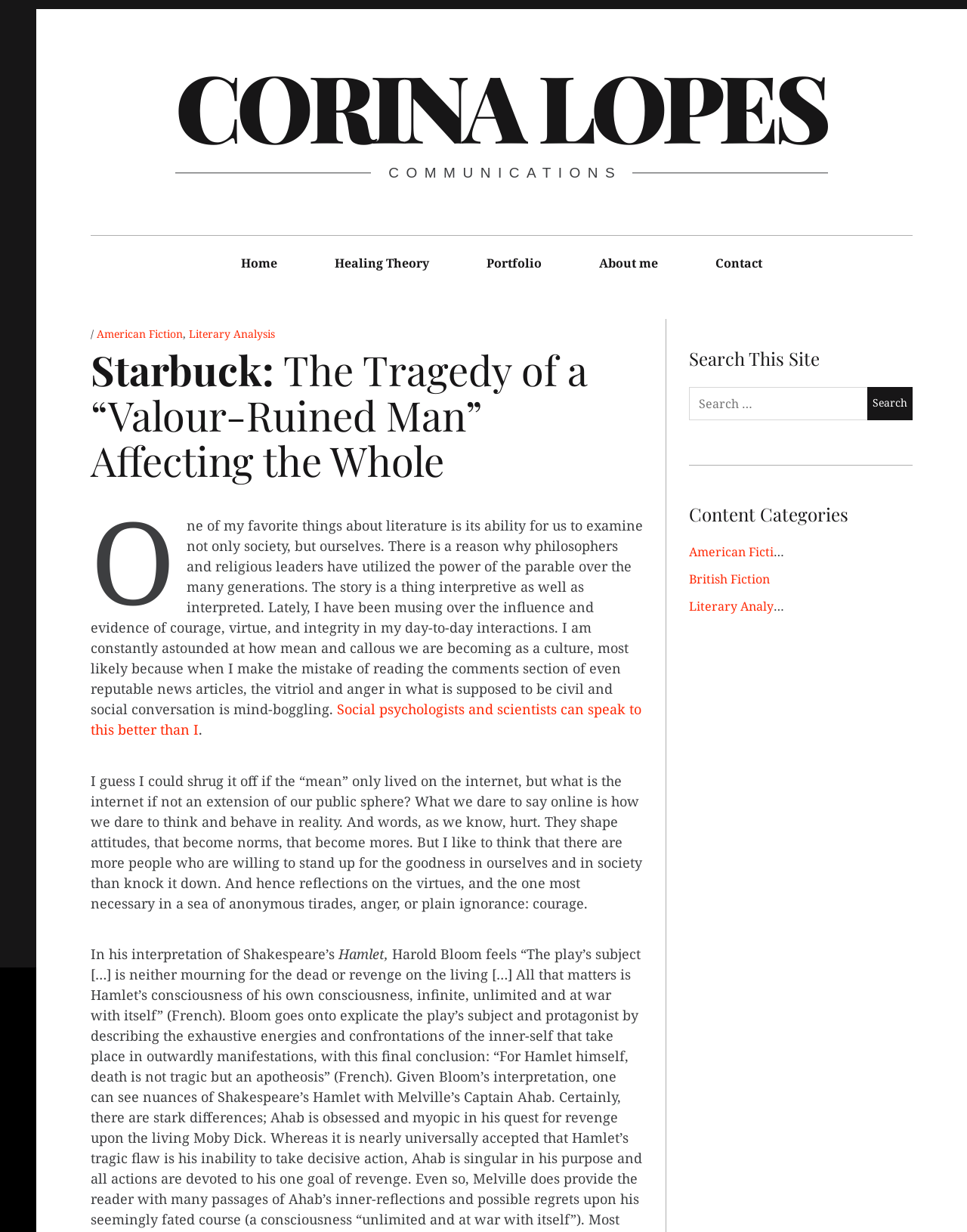Describe the entire webpage, focusing on both content and design.

The webpage appears to be a blog or personal website, with a focus on literary analysis and reflections. At the top, there is a link to skip to the content, followed by a heading with the author's name, Corina Lopes. Below this, there is a static text element with the label "COMMUNICATIONS".

The main navigation menu is located on the left side of the page, with links to "Home", "Healing Theory", "Portfolio", "About me", and "Contact". Below this menu, there is a header section with a series of links to different categories, including "American Fiction", "Literary Analysis", and others.

The main content of the page is a lengthy article or reflection, which begins with a heading "Starbuck: The Tragedy of a “Valour-Ruined Man” Affecting the Whole". The text discusses the power of literature to examine society and oneself, and reflects on the importance of courage, virtue, and integrity in daily interactions. The article also touches on the impact of online behavior on real-life attitudes and norms.

To the right of the main content, there is a complementary section with a search function, allowing users to search the site. Below this, there is a list of content categories, including "American Fiction", "British Fiction", and "Literary Analysis", with links to each category.

Overall, the webpage has a clean and organized layout, with a clear focus on literary analysis and personal reflection.